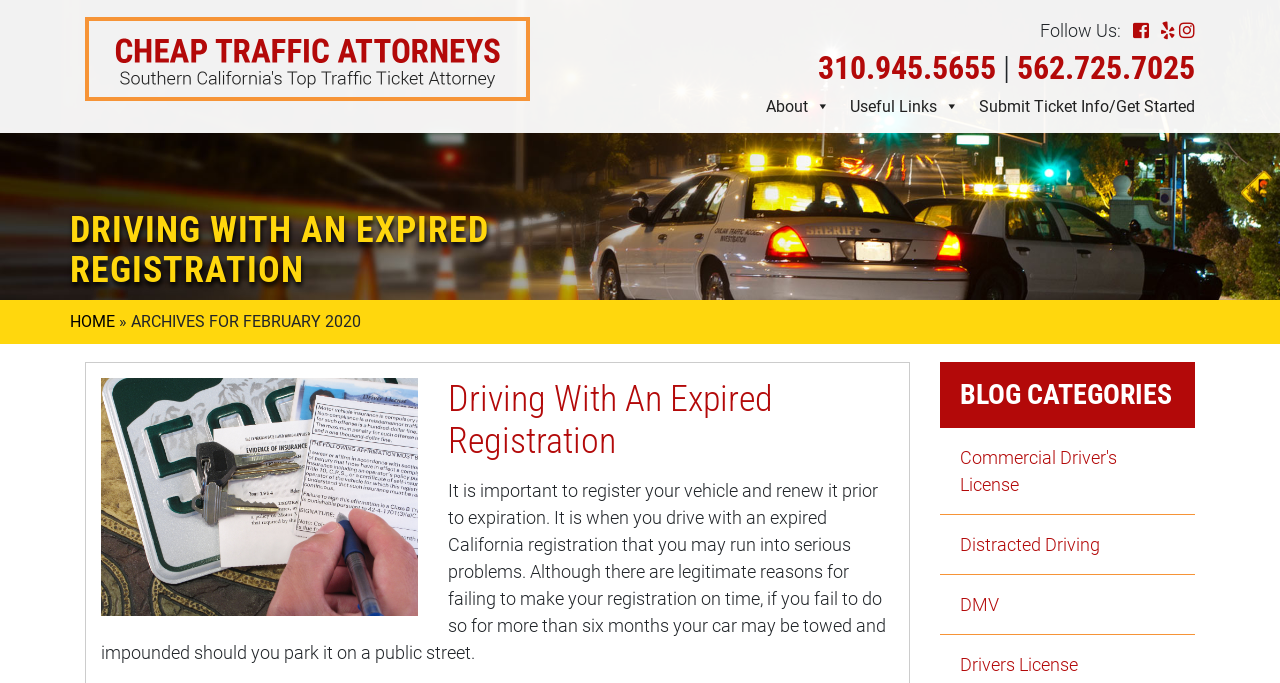What is the image on the right side of the main article?
Please answer the question as detailed as possible based on the image.

I found the image by looking at the right side of the main article section, where there is an image of a man signing the back of a car registration.